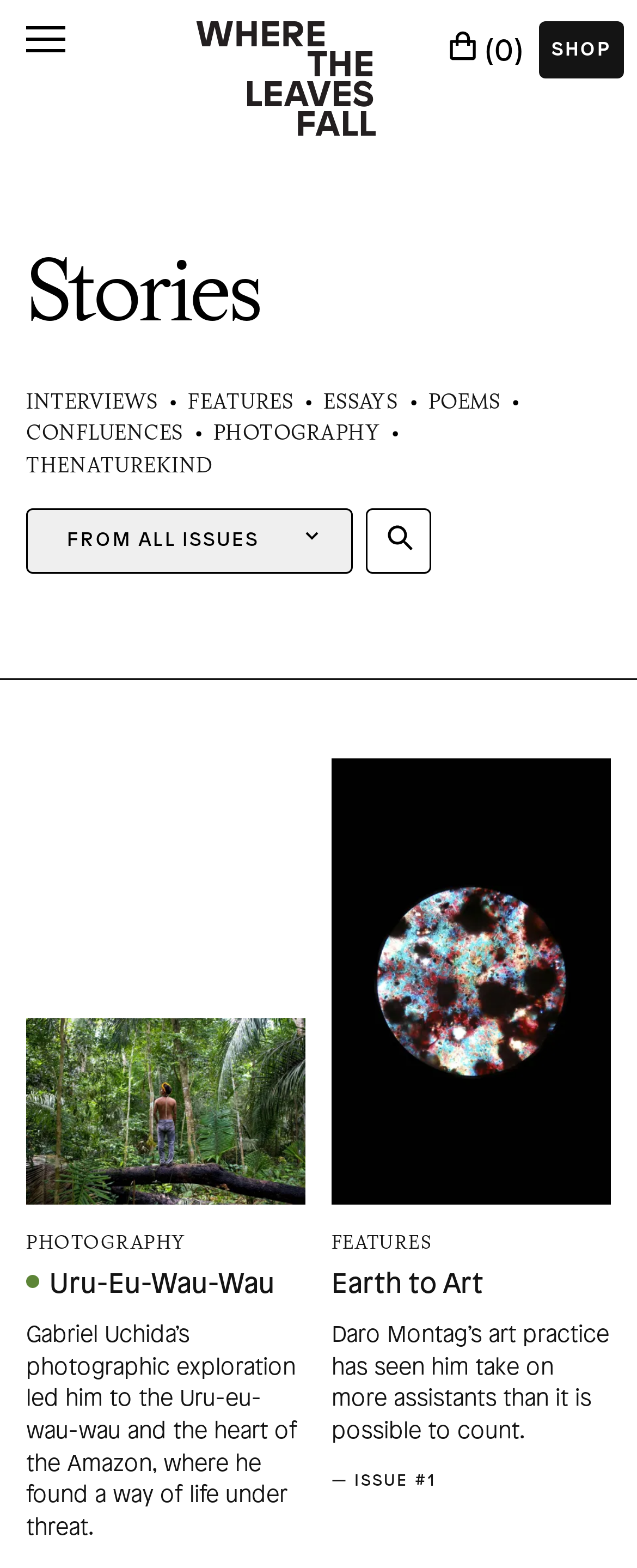Locate the bounding box coordinates of the element's region that should be clicked to carry out the following instruction: "Read the stories". The coordinates need to be four float numbers between 0 and 1, i.e., [left, top, right, bottom].

[0.041, 0.167, 0.959, 0.247]